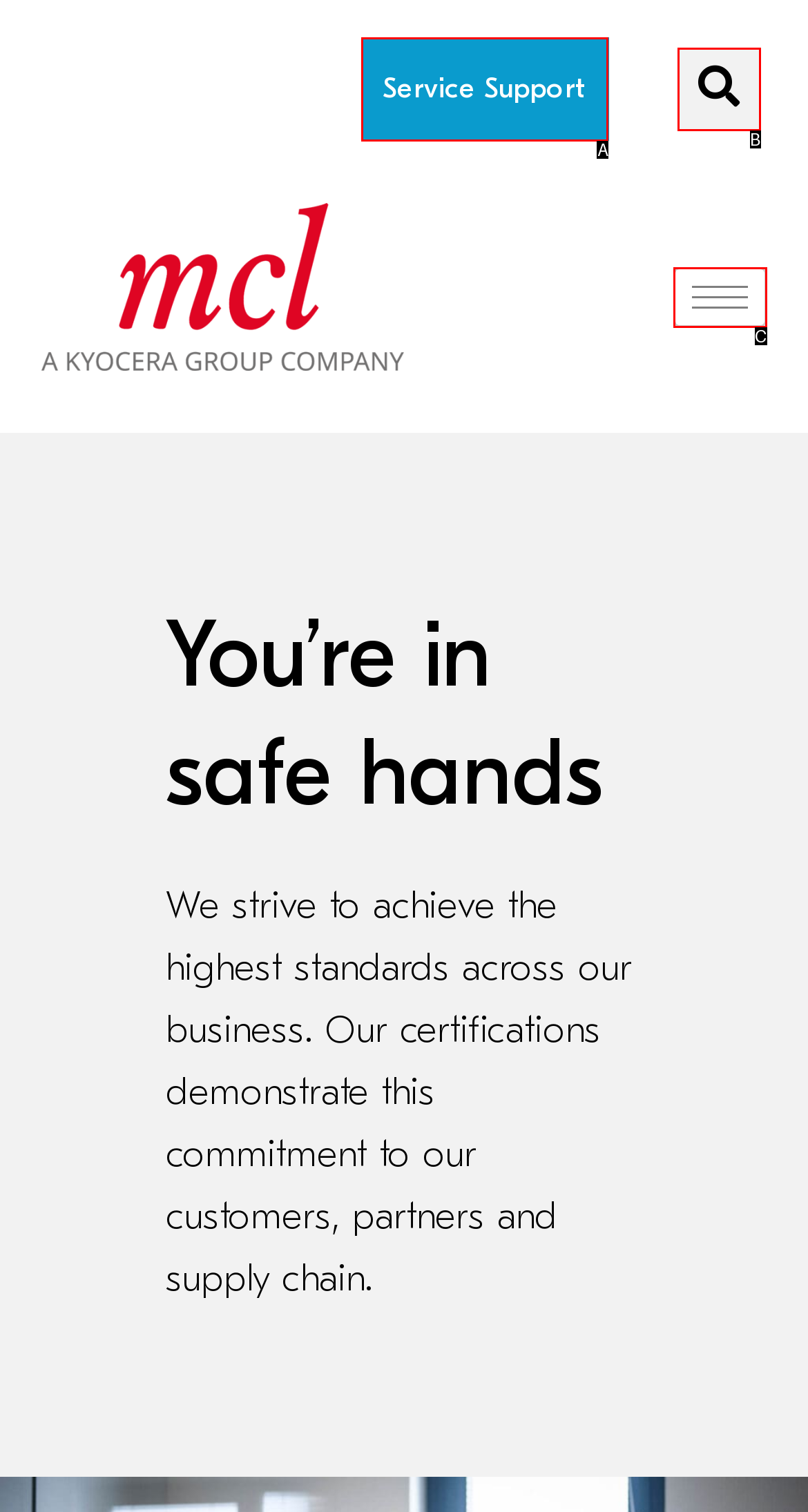Determine the HTML element that best aligns with the description: aria-label="navsearch-button"
Answer with the appropriate letter from the listed options.

B